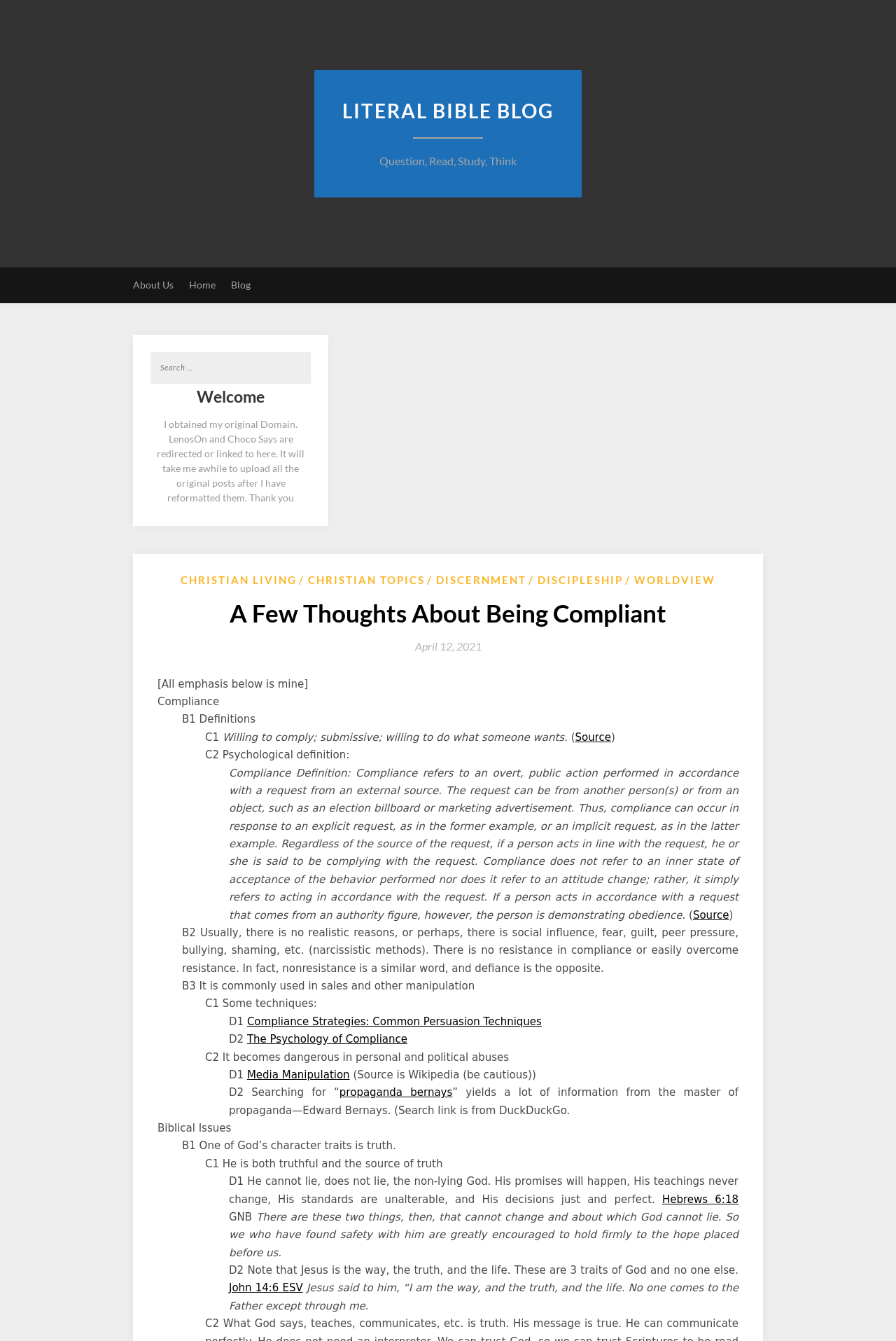Show the bounding box coordinates of the region that should be clicked to follow the instruction: "Search for a keyword."

[0.167, 0.263, 0.347, 0.286]